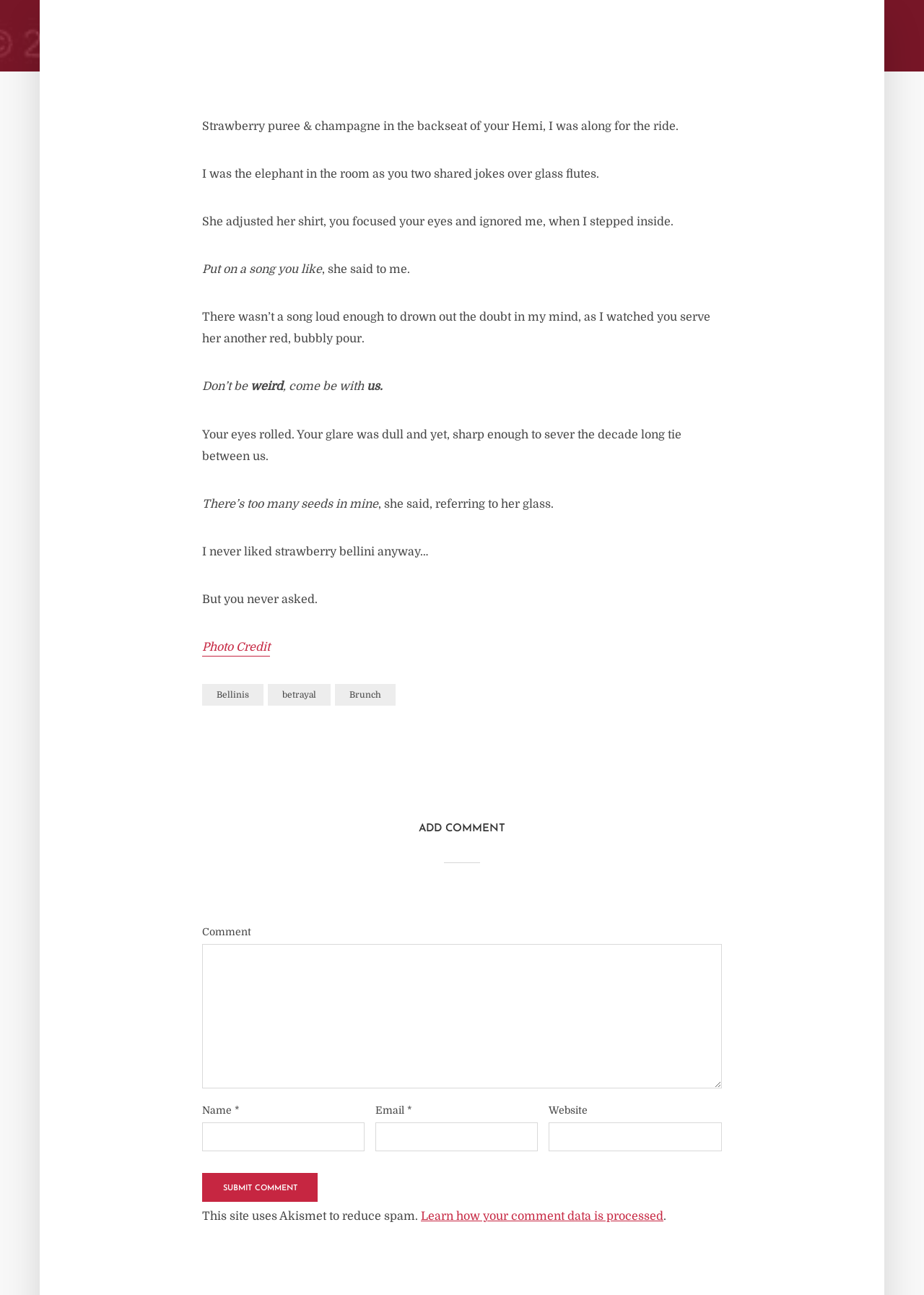Answer this question in one word or a short phrase: What is the purpose of the textboxes at the bottom of the page?

to leave a comment